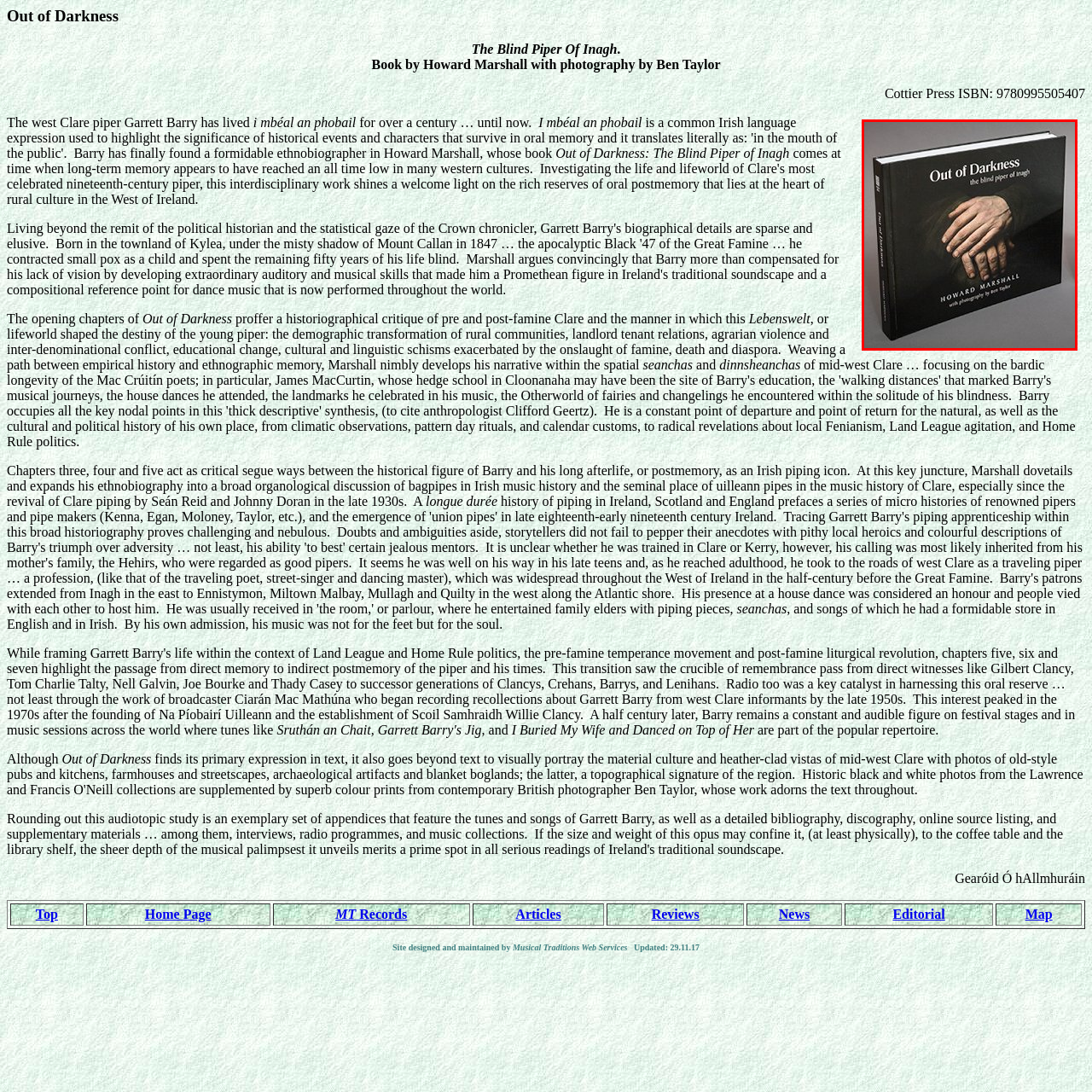Analyze the content inside the red box, What is the theme of the book 'Out of Darkness: The Blind Piper of Inagh'? Provide a short answer using a single word or phrase.

Memory, folklore, and music